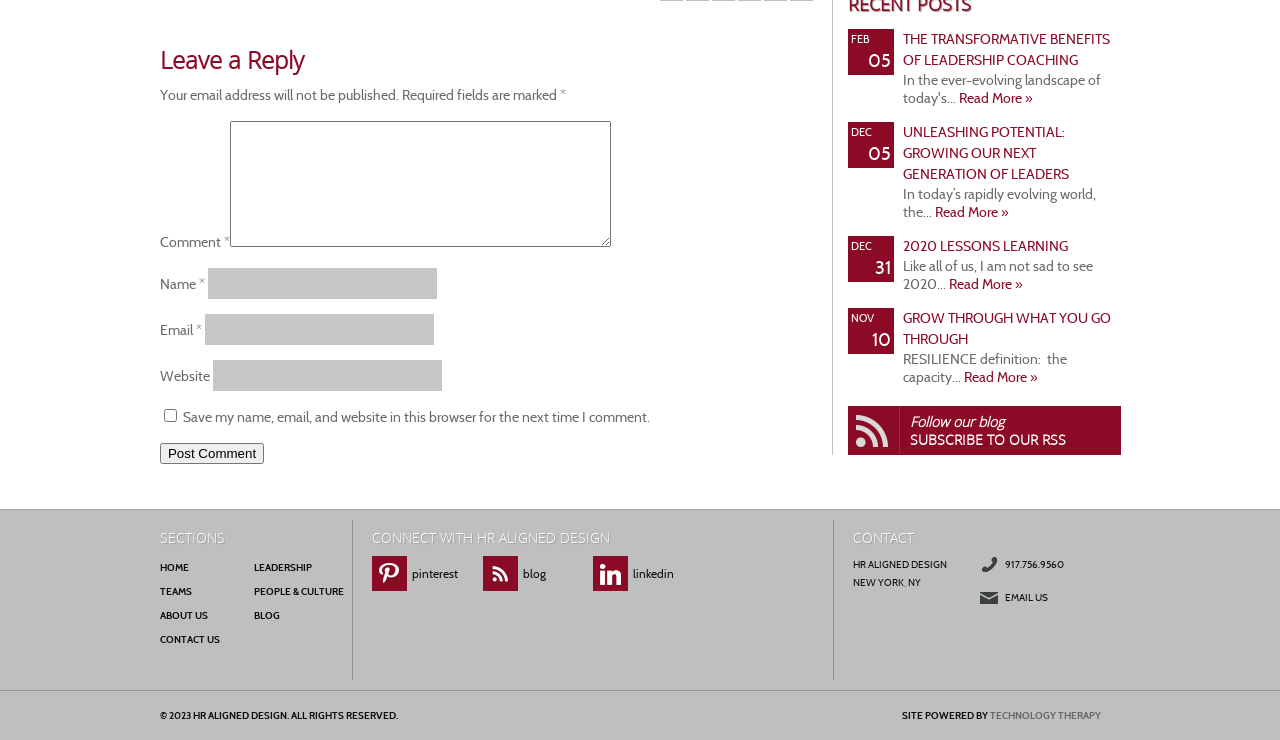Determine the bounding box for the described UI element: "Contact Us".

[0.125, 0.855, 0.172, 0.873]